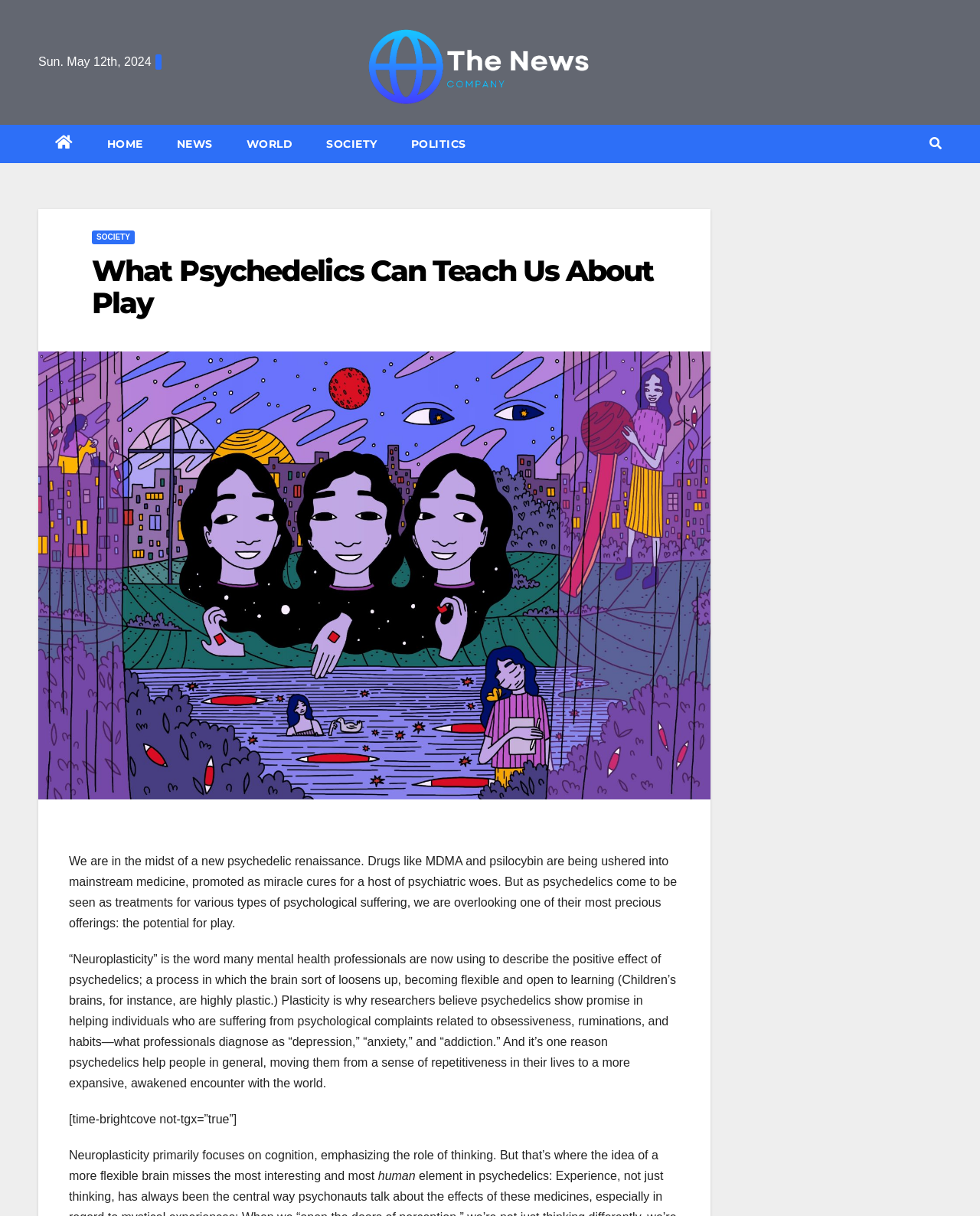What is the topic of the article?
Using the image as a reference, deliver a detailed and thorough answer to the question.

I determined the topic of the article by reading the heading element, which says 'What Psychedelics Can Teach Us About Play', and the subsequent static text elements, which discuss the relationship between psychedelics and play.